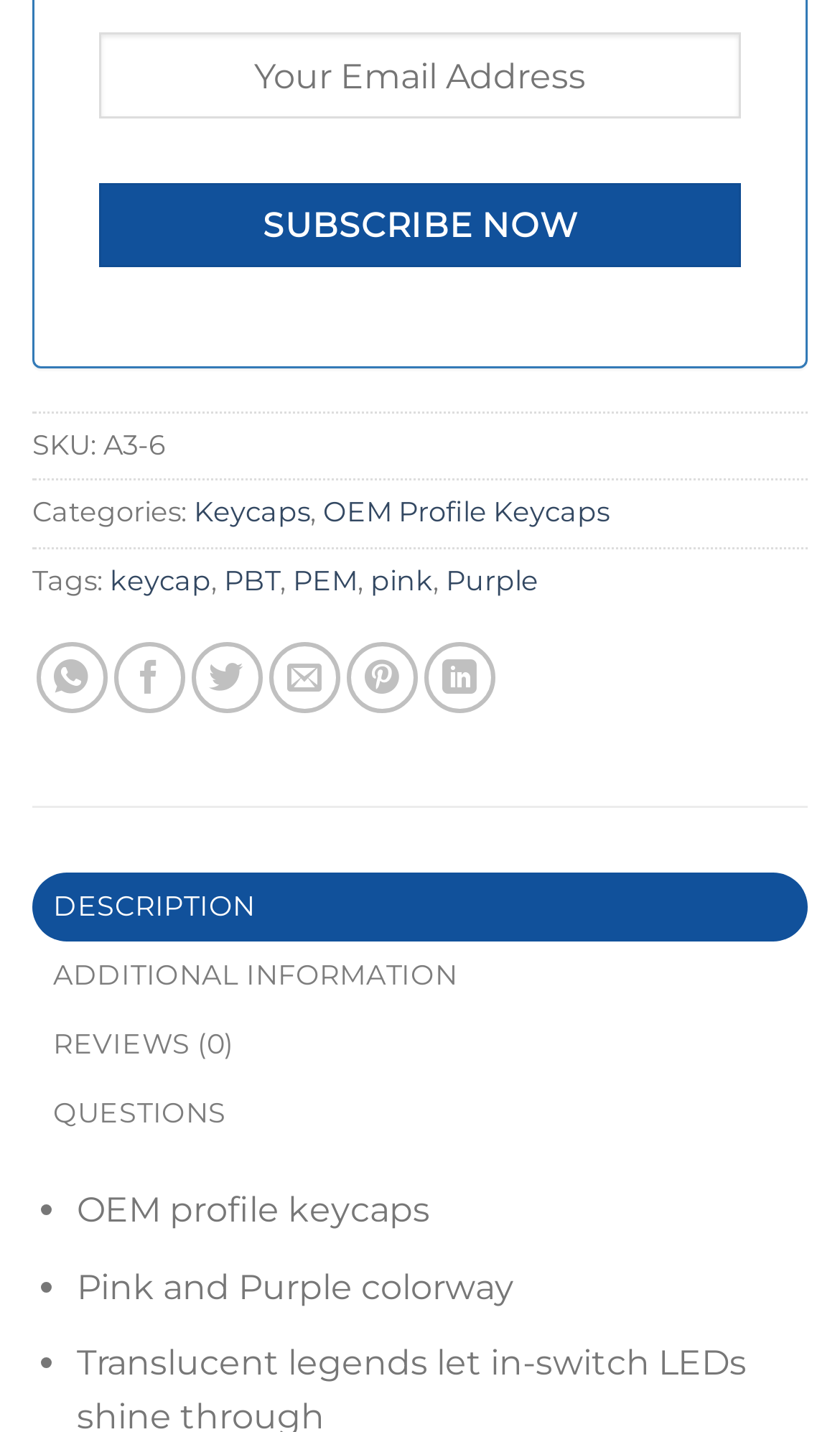Determine the bounding box coordinates of the region to click in order to accomplish the following instruction: "Write to the EU via contact form". Provide the coordinates as four float numbers between 0 and 1, specifically [left, top, right, bottom].

None